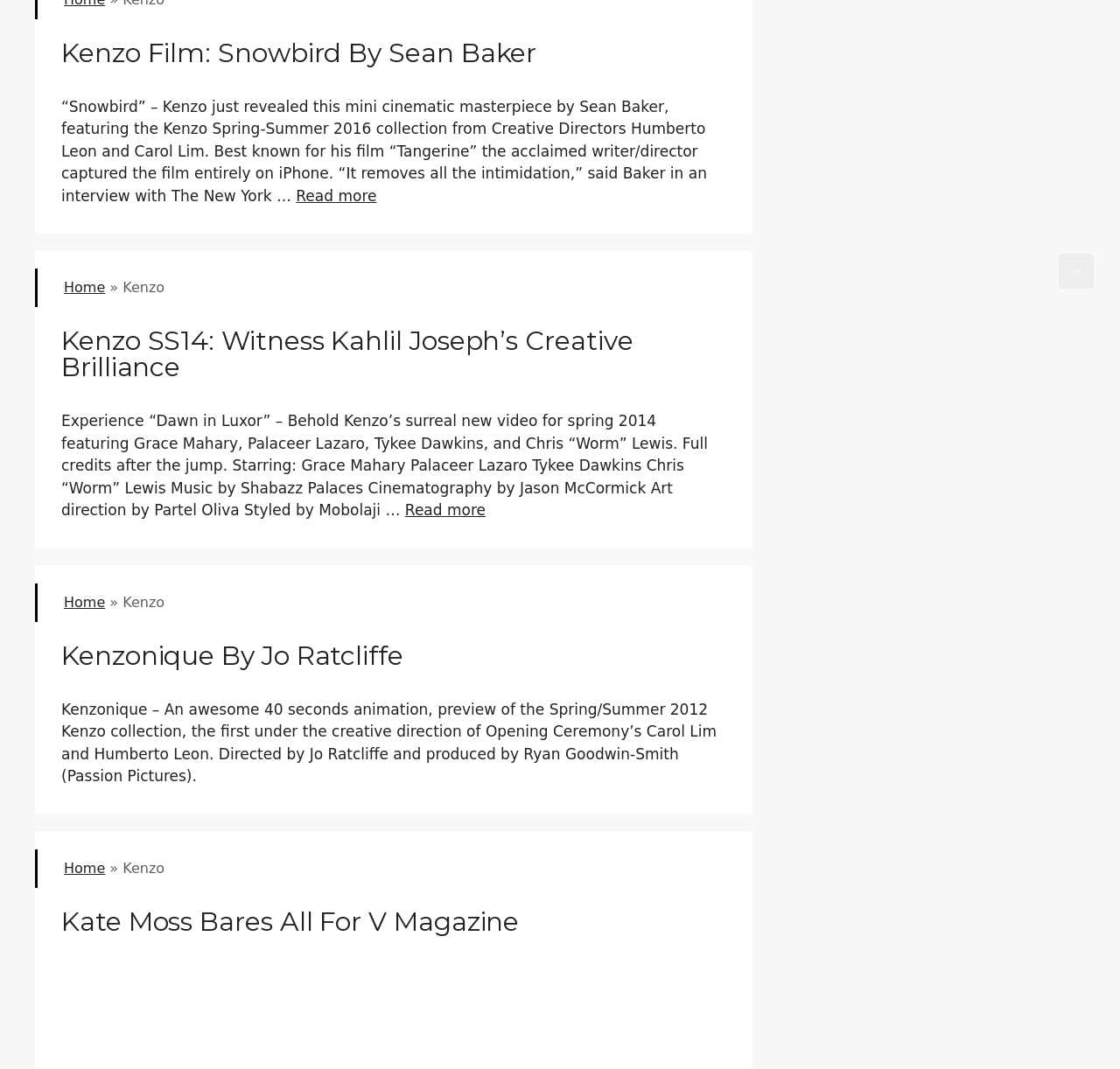Find and indicate the bounding box coordinates of the region you should select to follow the given instruction: "Read more about Kenzonique By Jo Ratcliffe".

[0.055, 0.655, 0.64, 0.734]